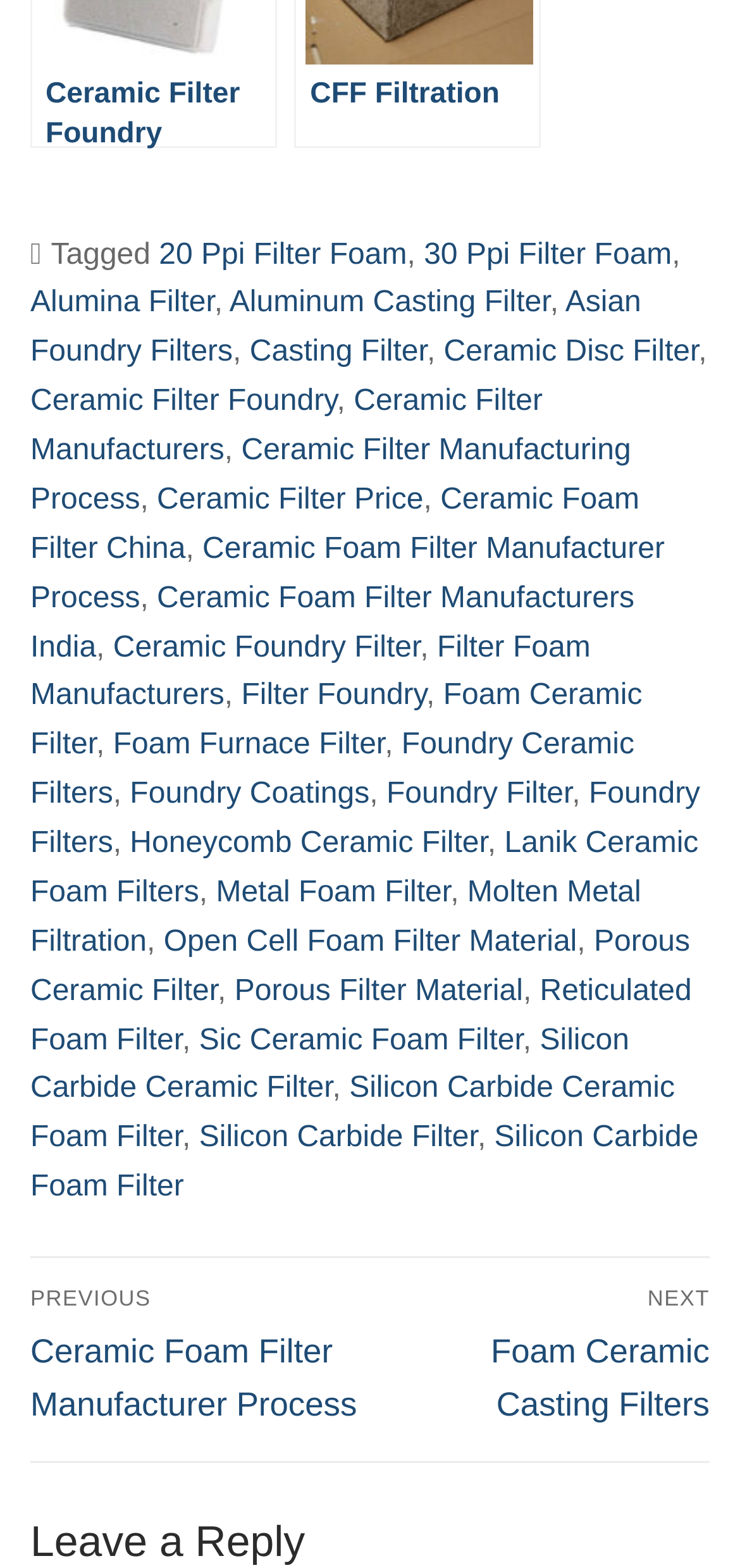What is the last post navigation link?
Using the information from the image, provide a comprehensive answer to the question.

The last post navigation link is 'Next post: Foam Ceramic Casting Filters' which is a link element located at the bottom of the webpage with a bounding box of [0.509, 0.821, 0.959, 0.908].